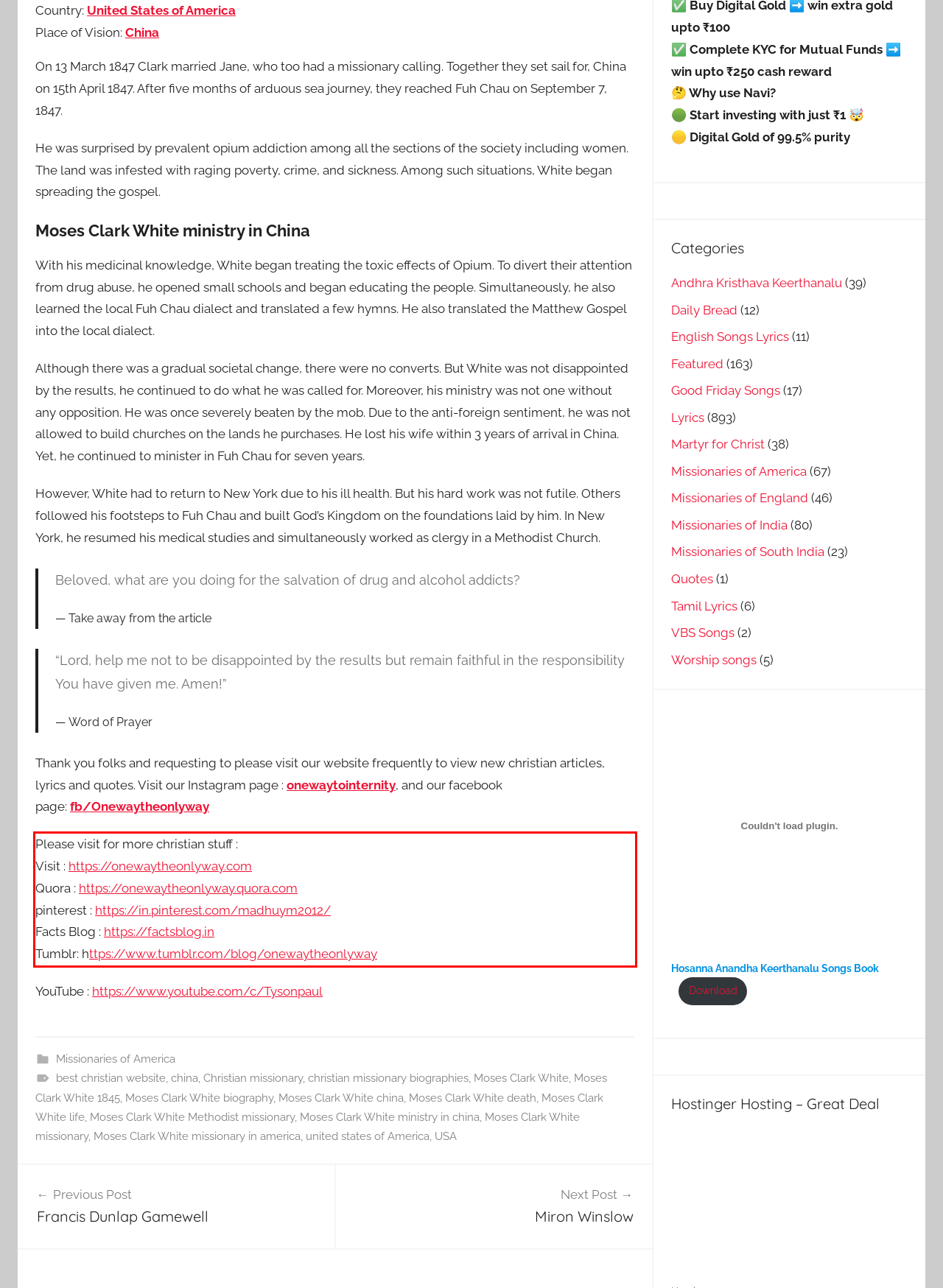Given a screenshot of a webpage containing a red bounding box, perform OCR on the text within this red bounding box and provide the text content.

Please visit for more christian stuff : Visit : https://onewaytheonlyway.com Quora : https://onewaytheonlyway.quora.com pinterest : https://in.pinterest.com/madhuym2012/ Facts Blog : https://factsblog.in Tumblr: https://www.tumblr.com/blog/onewaytheonlyway